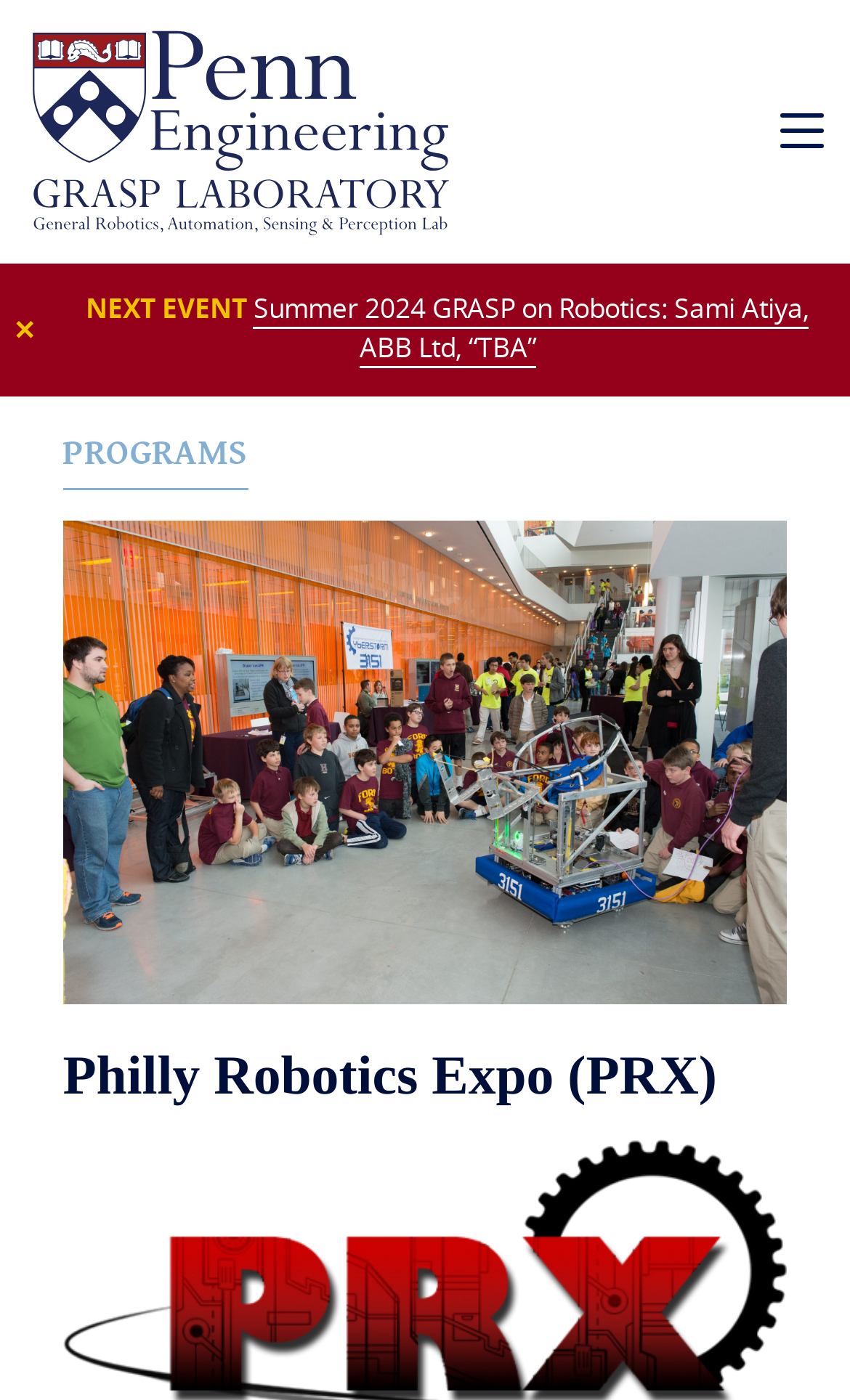Carefully examine the image and provide an in-depth answer to the question: What is the name of the laboratory?

I found the answer by looking at the link element with the text 'Penn Engineering GRASP Laboratory' and an image with the same name, which suggests that it is the name of the laboratory.